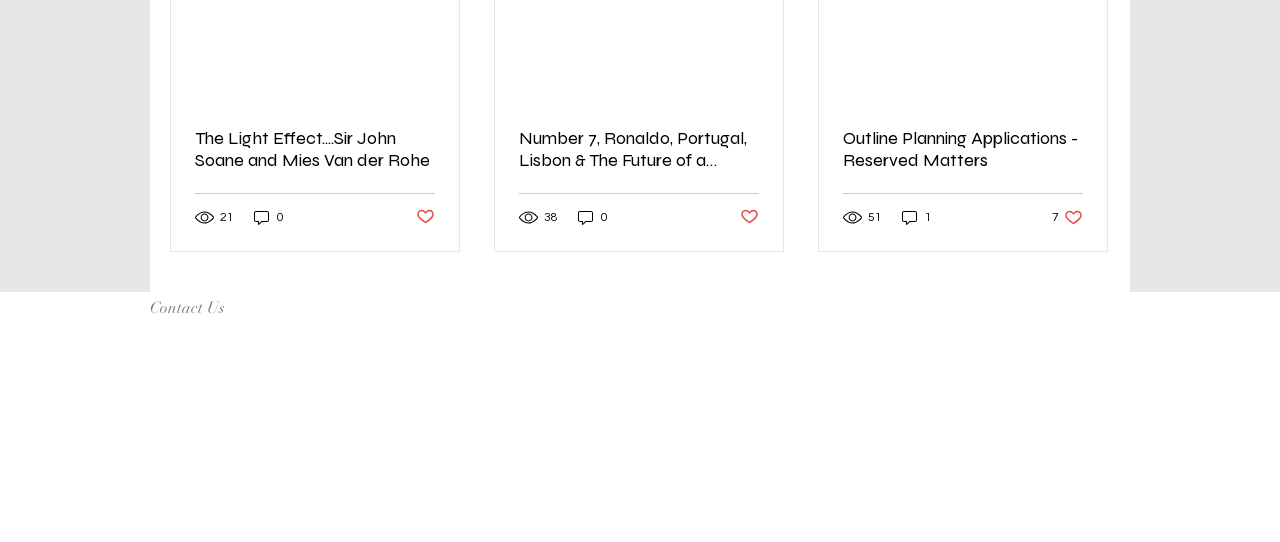Locate the bounding box coordinates of the item that should be clicked to fulfill the instruction: "Leave a reply".

None